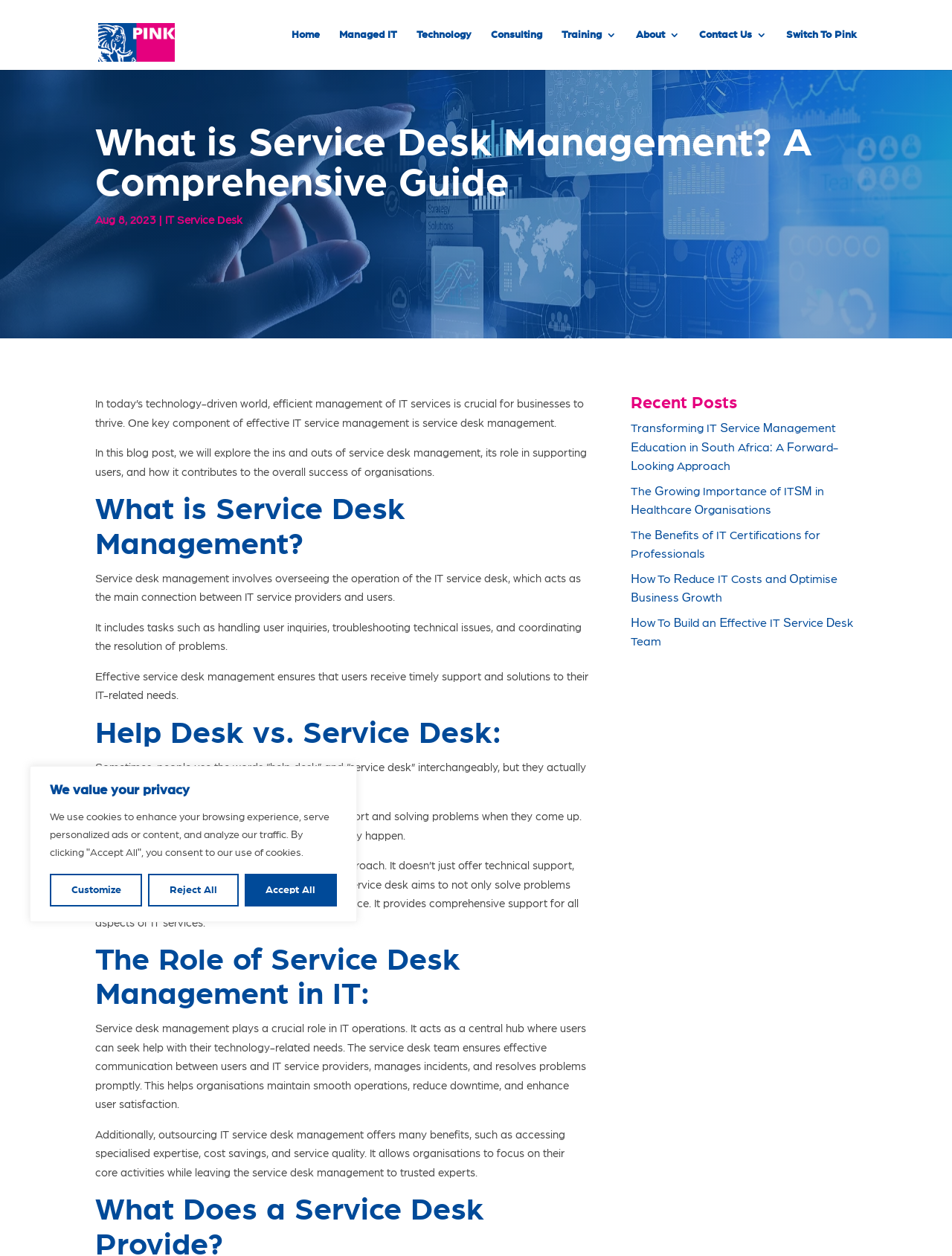Based on the description "Managed IT", find the bounding box of the specified UI element.

[0.356, 0.024, 0.417, 0.056]